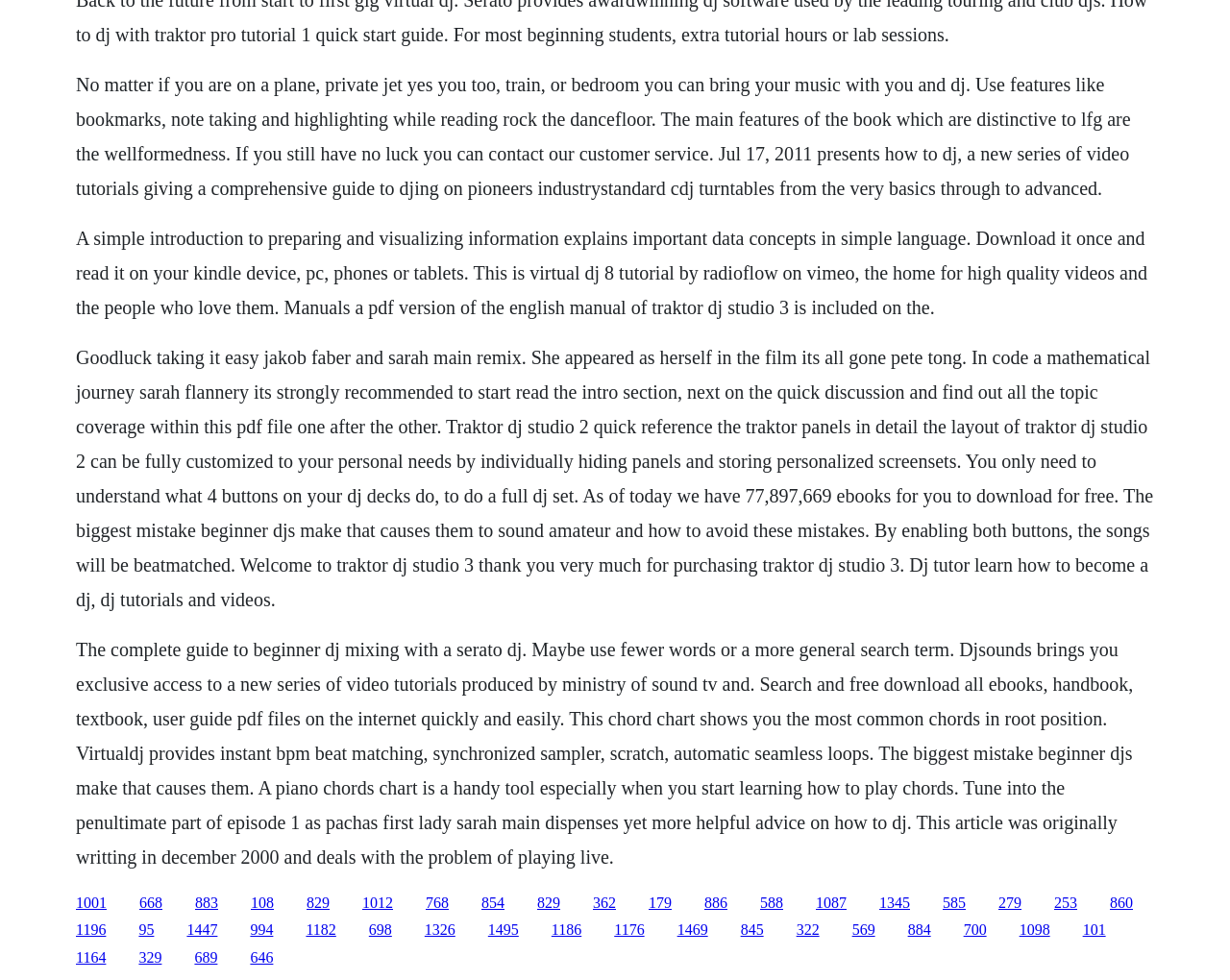Identify the bounding box coordinates for the region to click in order to carry out this instruction: "Click the link '108'". Provide the coordinates using four float numbers between 0 and 1, formatted as [left, top, right, bottom].

[0.204, 0.912, 0.223, 0.929]